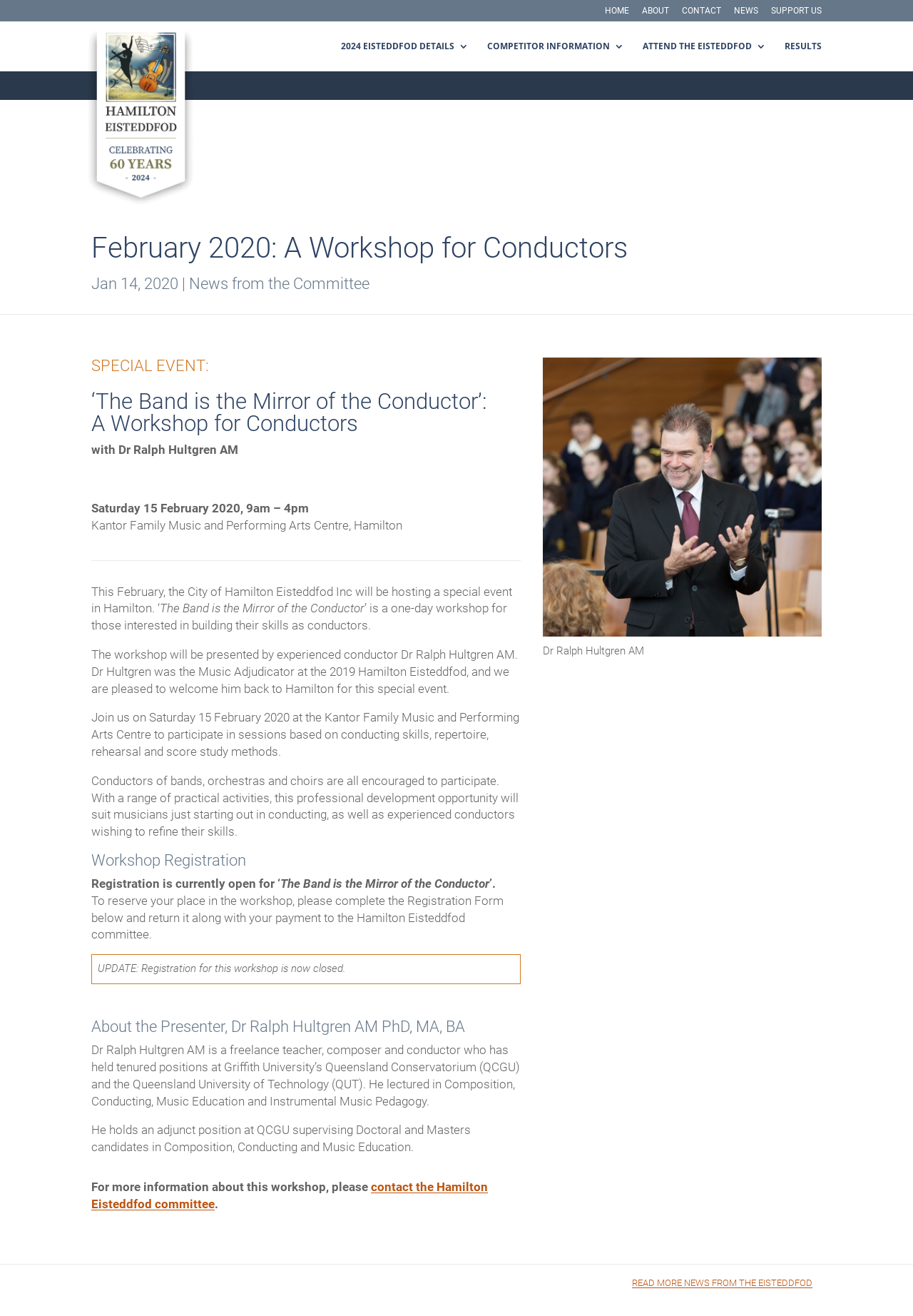Analyze and describe the webpage in a detailed narrative.

The webpage is about a workshop for conductors organized by the Hamilton Eisteddfod in February 2020. At the top, there are six navigation links: "HOME", "ABOUT", "CONTACT", "NEWS", "SUPPORT US", and the logo "Hamilton Eisteddfod". Below these links, there are four prominent links: "2024 EISTEDDFOD DETAILS 3", "COMPETITOR INFORMATION 3", "ATTEND THE EISTEDDFOD 3", and "RESULTS".

The main content of the webpage is an article about the workshop, which is divided into several sections. The title of the workshop, "February 2020: A Workshop for Conductors", is displayed prominently at the top. Below the title, there is a date "Jan 14, 2020" and a link to "News from the Committee". 

The workshop is described as a special event, "‘The Band is the Mirror of the Conductor’: A Workshop for Conductors", which will be presented by Dr. Ralph Hultgren AM. The workshop details, including the date, time, and location, are provided. The presenter's bio is also included, highlighting his experience as a teacher, composer, and conductor.

There are several paragraphs of text describing the workshop, including the topics that will be covered and the benefits of attending. The text also mentions that registration is currently closed. 

On the right side of the page, there is an image of the Hamilton Eisteddfod logo, and below it, a photo of Dr. Ralph Hultgren AM. At the bottom of the page, there is a link to "READ MORE NEWS FROM THE EISTEDDFOD 5".